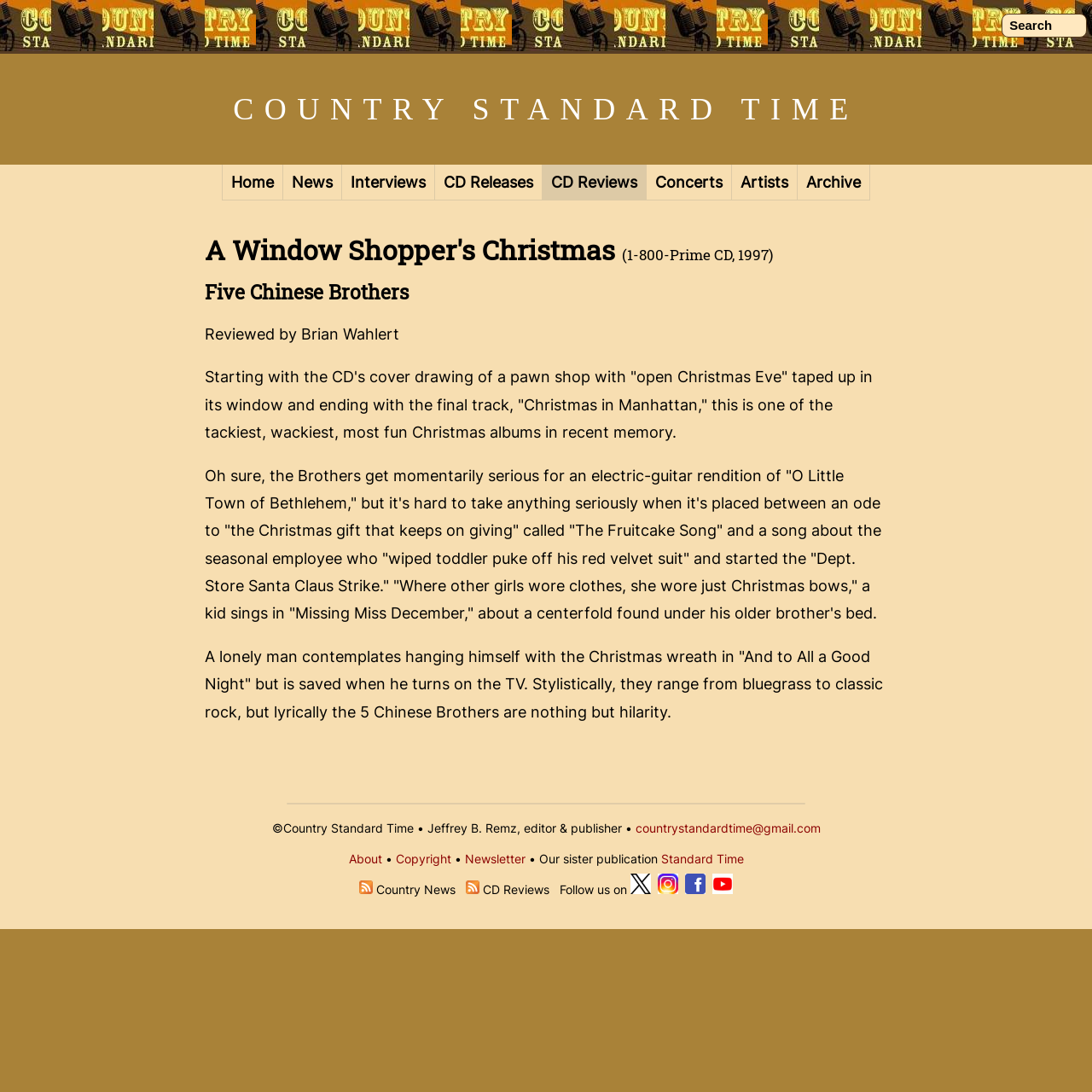Create a detailed summary of all the visual and textual information on the webpage.

This webpage is about a music album review, specifically "A Window Shopper's Christmas" by Five Chinese Brothers. At the top, there is a search bar and a navigation menu with links to different sections of the website, including "Home", "News", "Interviews", "CD Releases", "CD Reviews", "Concerts", "Artists", and "Archive".

Below the navigation menu, there is a table with a heading that displays the title of the album and the artist. The album title is "A Window Shopper's Christmas" and it was released in 1997. The artist is Five Chinese Brothers.

The main content of the webpage is a review of the album, written by Brian Wahlert. The review is divided into three paragraphs, each describing the album's unique style and humor. The reviewer praises the album's wacky and fun Christmas songs, which range from bluegrass to classic rock.

At the bottom of the webpage, there is a horizontal separator line, followed by a section with copyright information and links to other sections of the website, including "About", "Copyright", and "Newsletter". There are also links to subscribe to Country Music News and Country Music CD Reviews, as well as social media links to Twitter, Instagram, Facebook, and YouTube.

Throughout the webpage, there are several images, including a cover drawing of a pawn shop with "open Christmas Eve" taped up in its window, and icons for social media platforms.